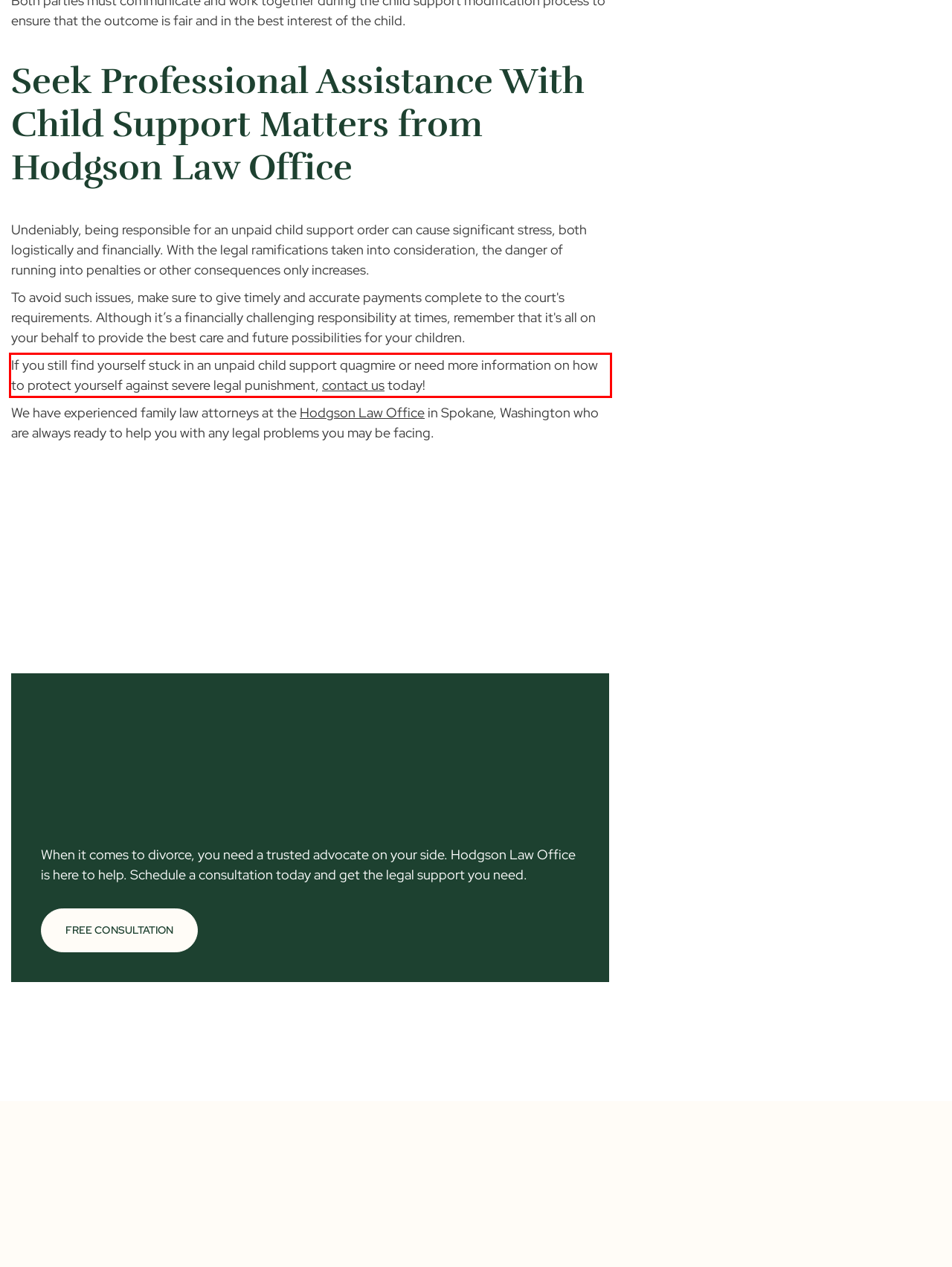Within the screenshot of a webpage, identify the red bounding box and perform OCR to capture the text content it contains.

If you still find yourself stuck in an unpaid child support quagmire or need more information on how to protect yourself against severe legal punishment, contact us today!